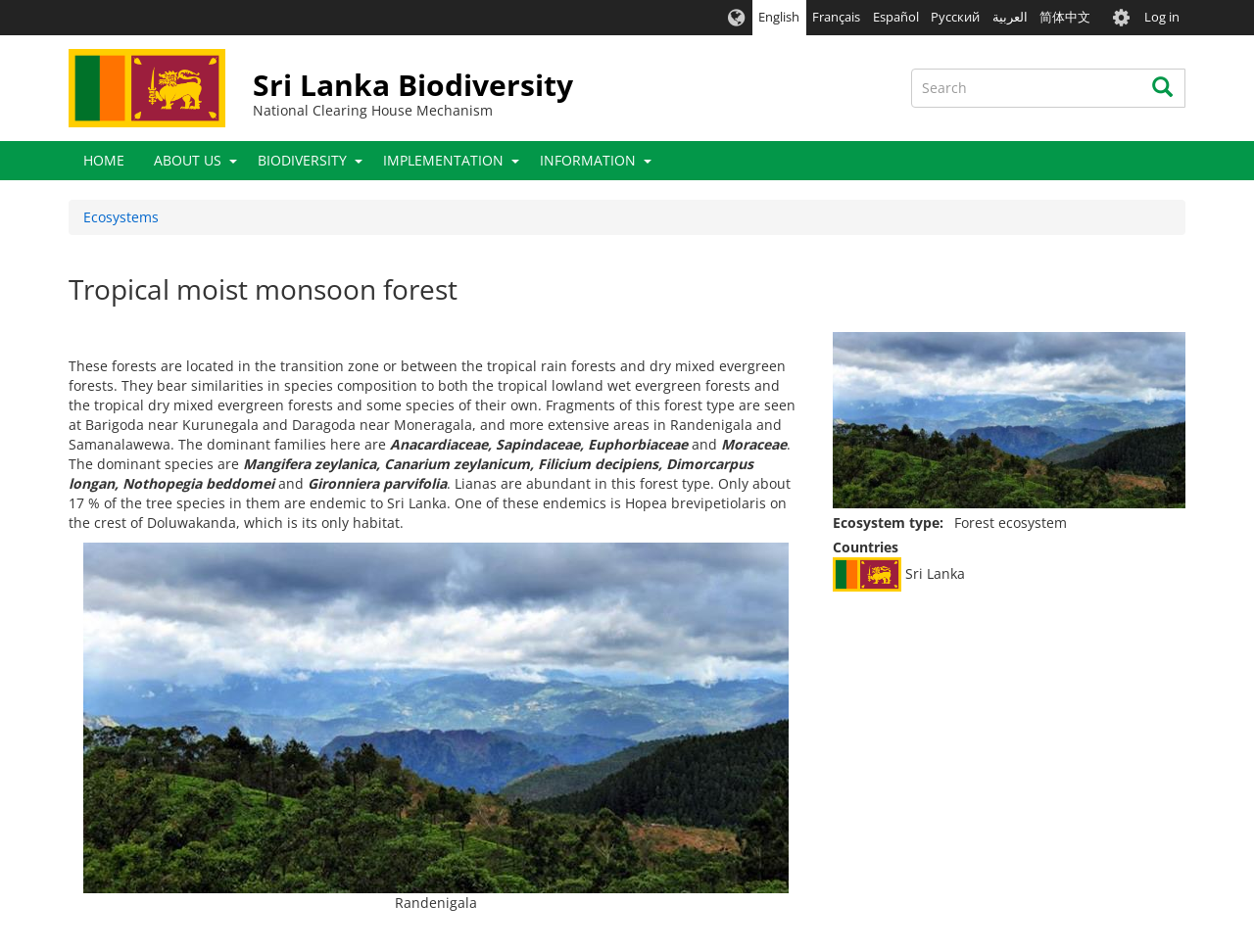What is the name of the forest type mentioned on this webpage?
Refer to the image and provide a concise answer in one word or phrase.

Tropical moist monsoon forest